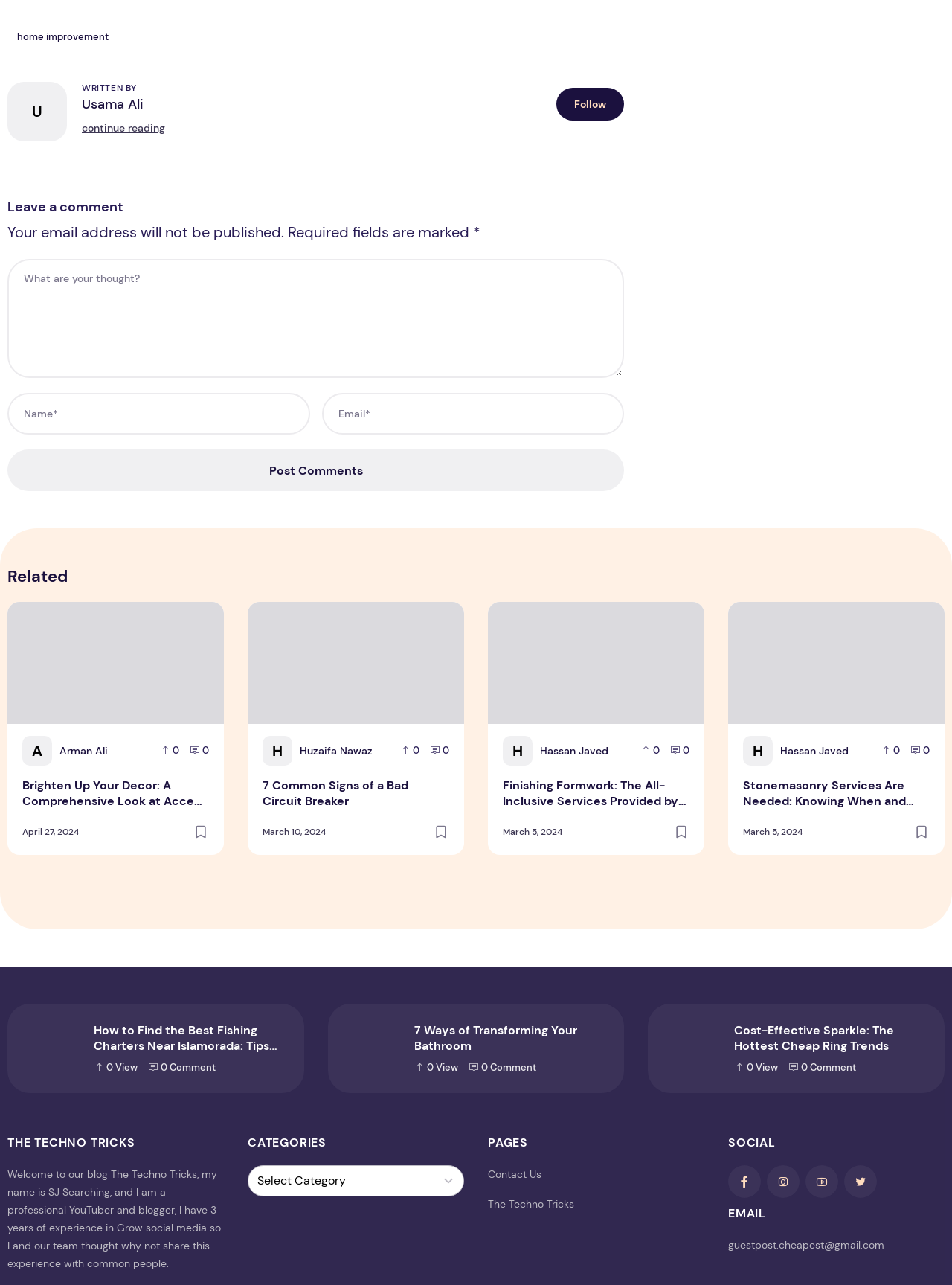How many years of experience does the blogger have?
Provide an in-depth answer to the question, covering all aspects.

The blogger mentions in the welcome message that they have 3 years of experience in growing social media.